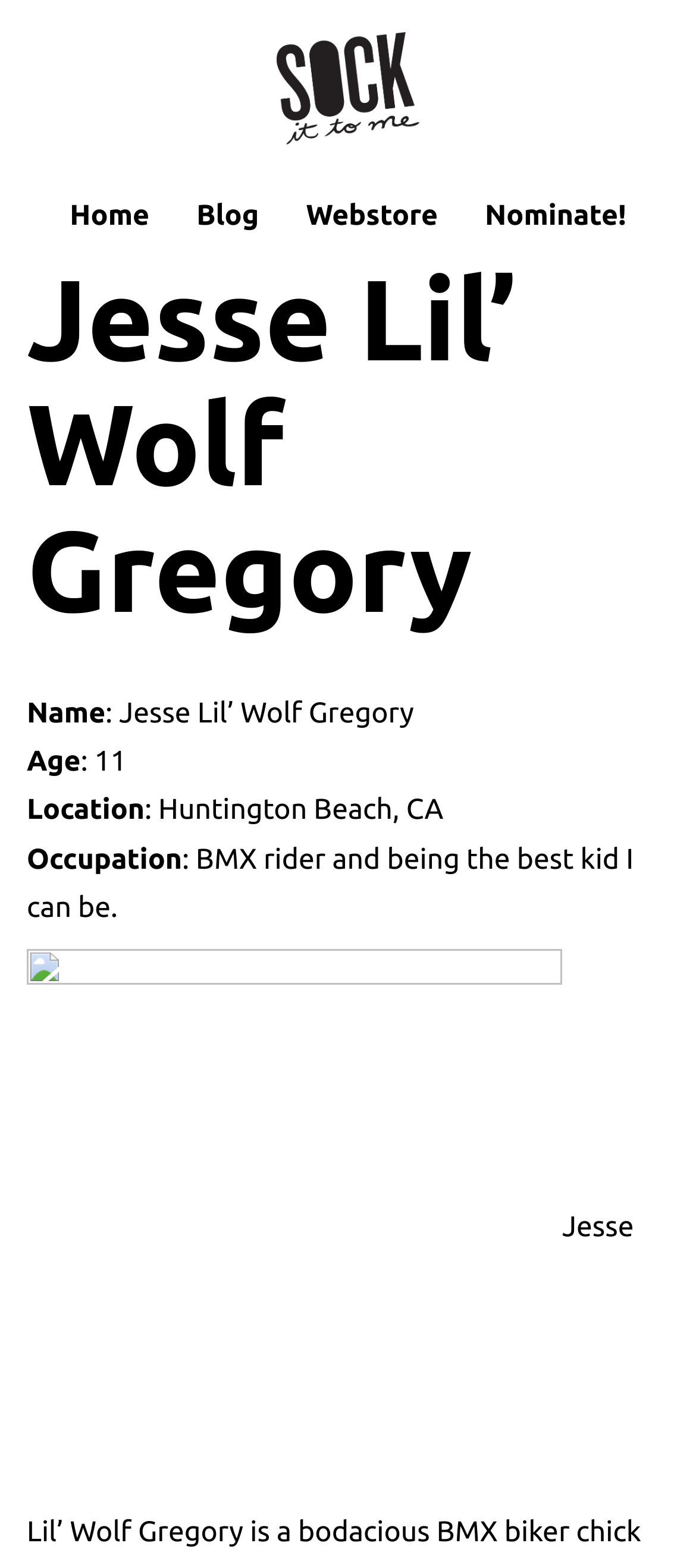How many menu items are in the primary menu?
Provide a short answer using one word or a brief phrase based on the image.

4